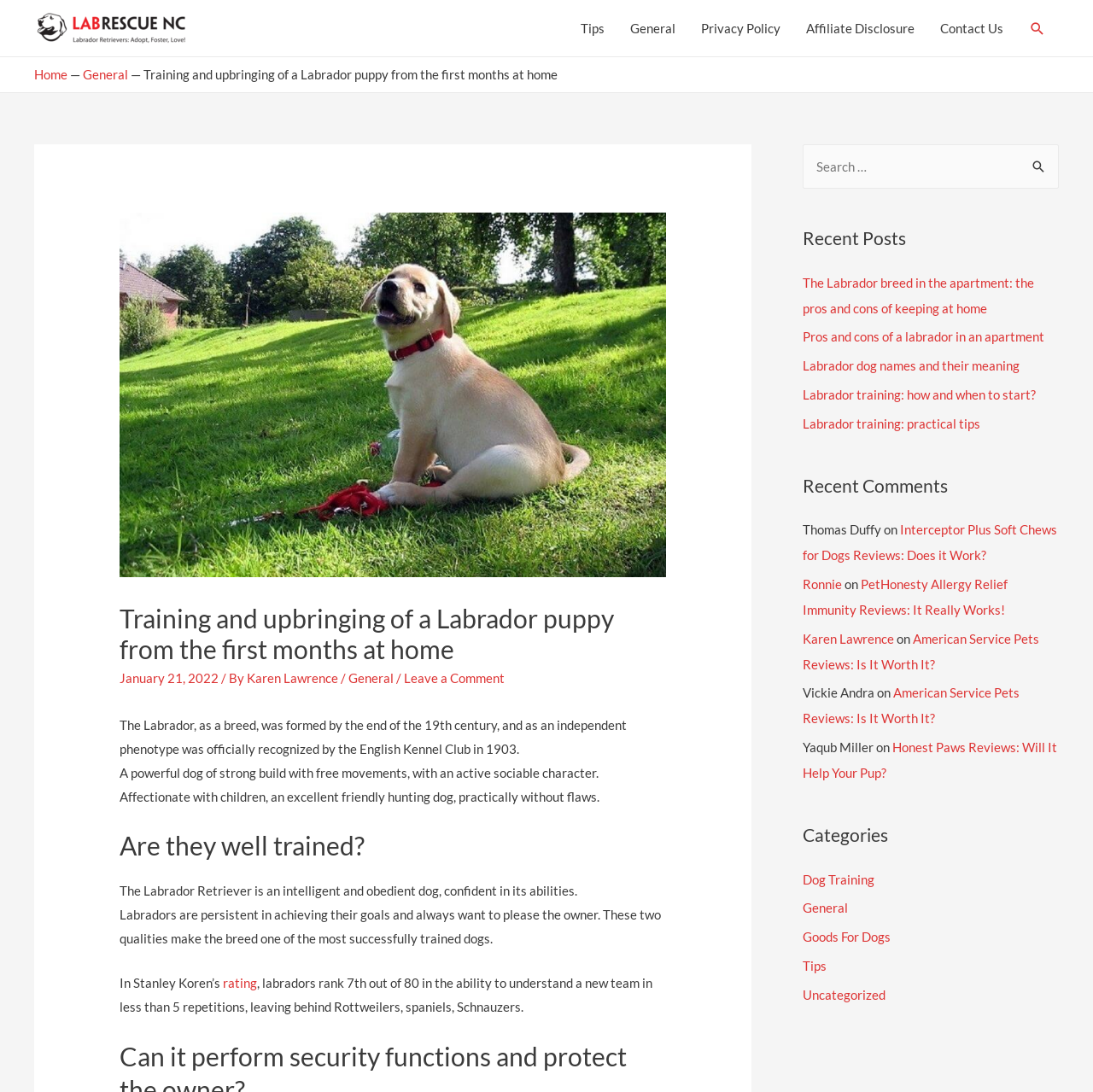Please identify the bounding box coordinates of the clickable region that I should interact with to perform the following instruction: "Search for something". The coordinates should be expressed as four float numbers between 0 and 1, i.e., [left, top, right, bottom].

[0.941, 0.018, 0.957, 0.033]